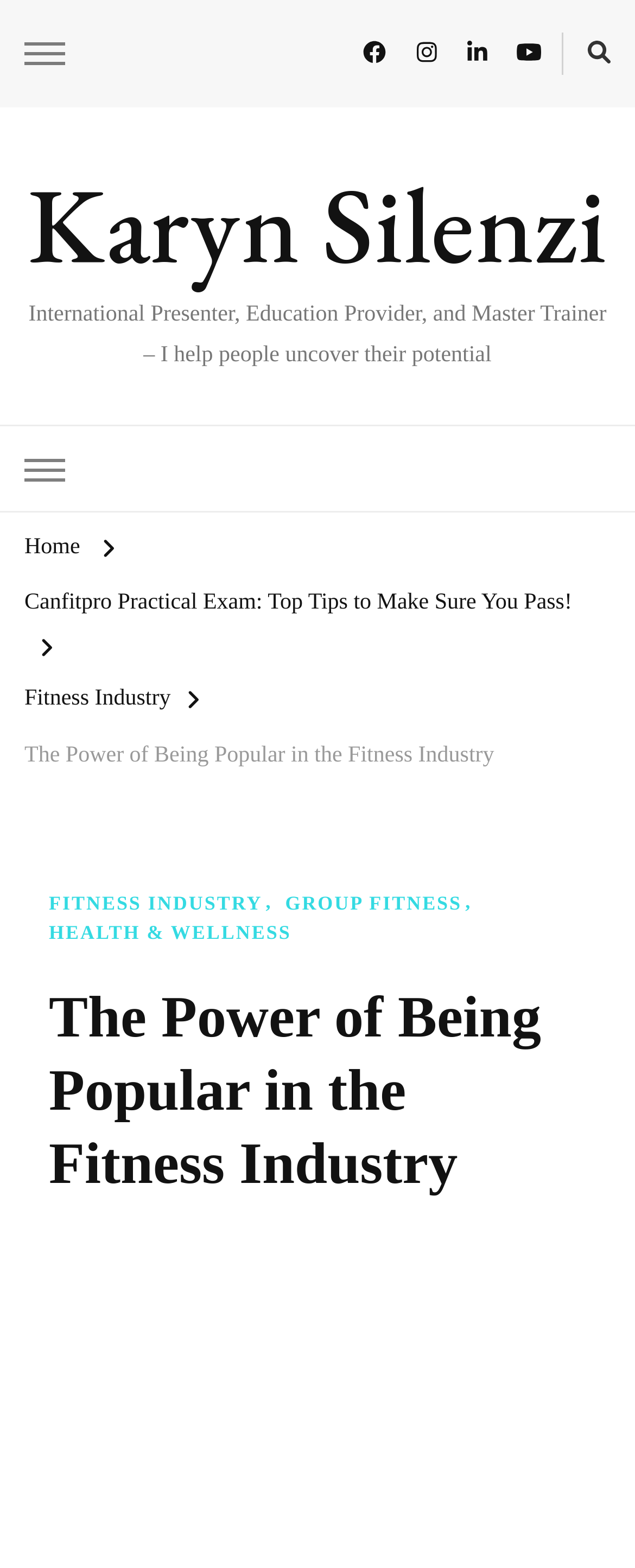Please locate and retrieve the main header text of the webpage.

The Power of Being Popular in the Fitness Industry